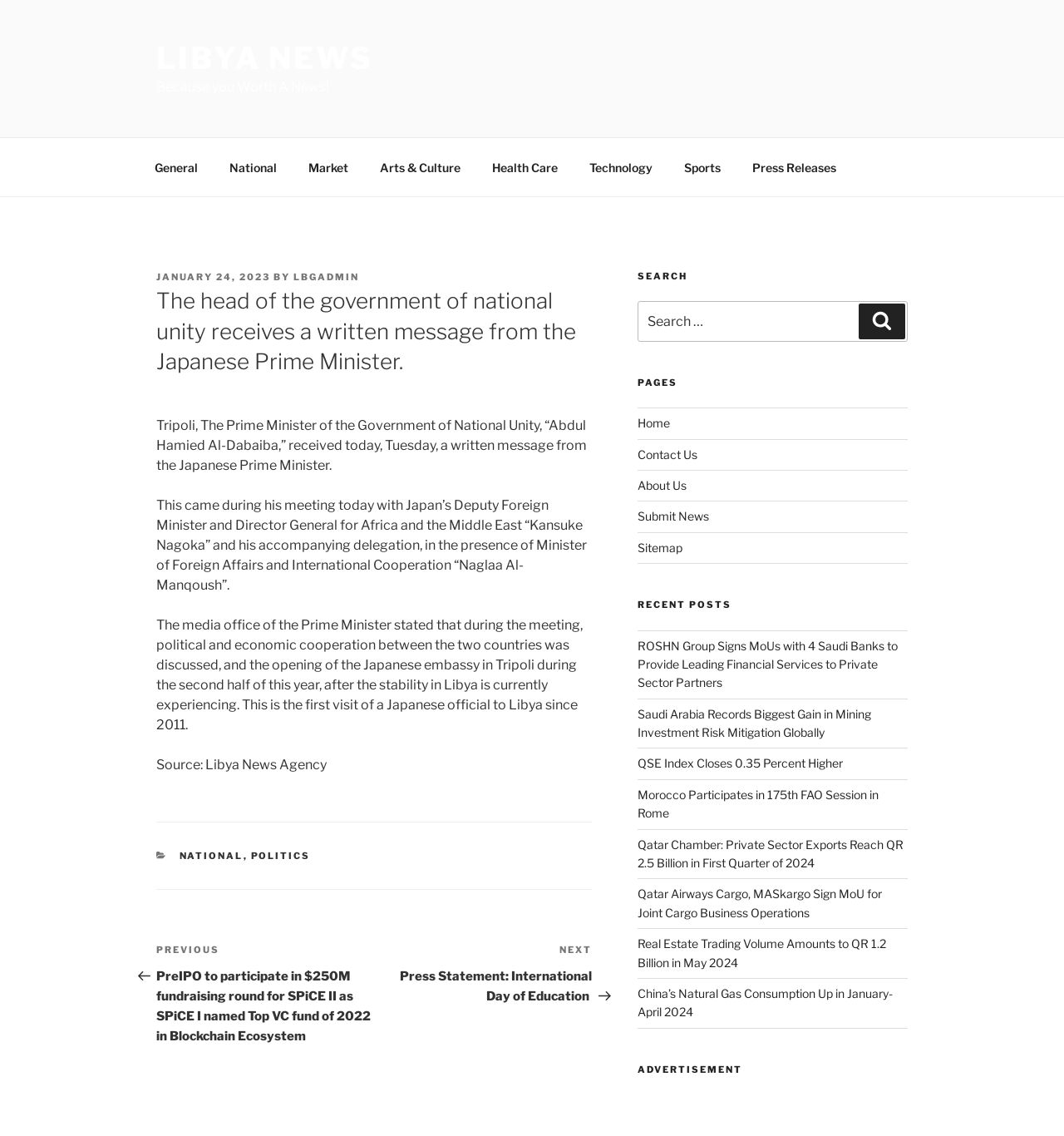Please identify the bounding box coordinates of the element I need to click to follow this instruction: "Read the previous post".

[0.147, 0.83, 0.352, 0.919]